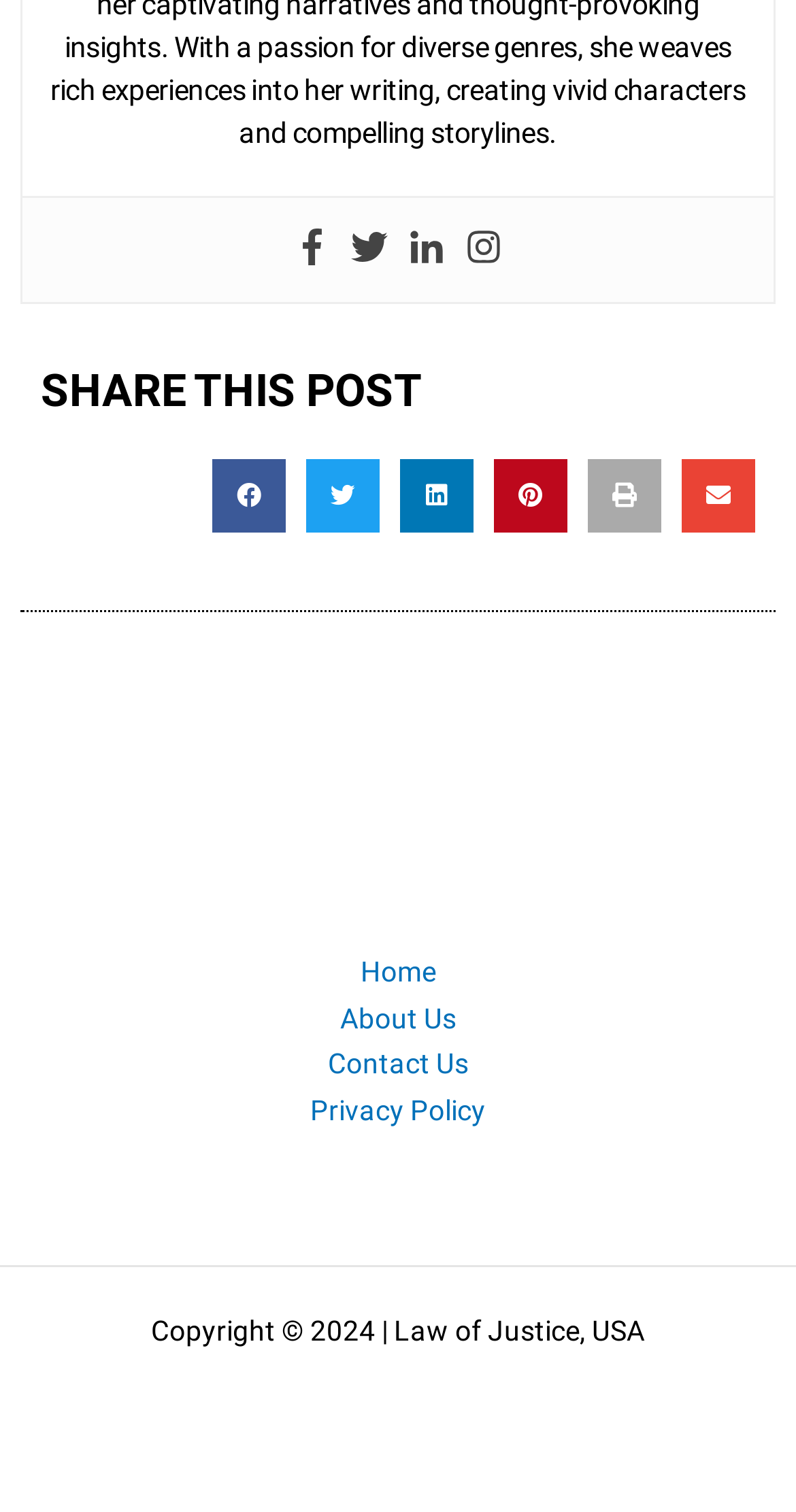Using the element description Contact Us, predict the bounding box coordinates for the UI element. Provide the coordinates in (top-left x, top-left y, bottom-right x, bottom-right y) format with values ranging from 0 to 1.

[0.36, 0.688, 0.64, 0.719]